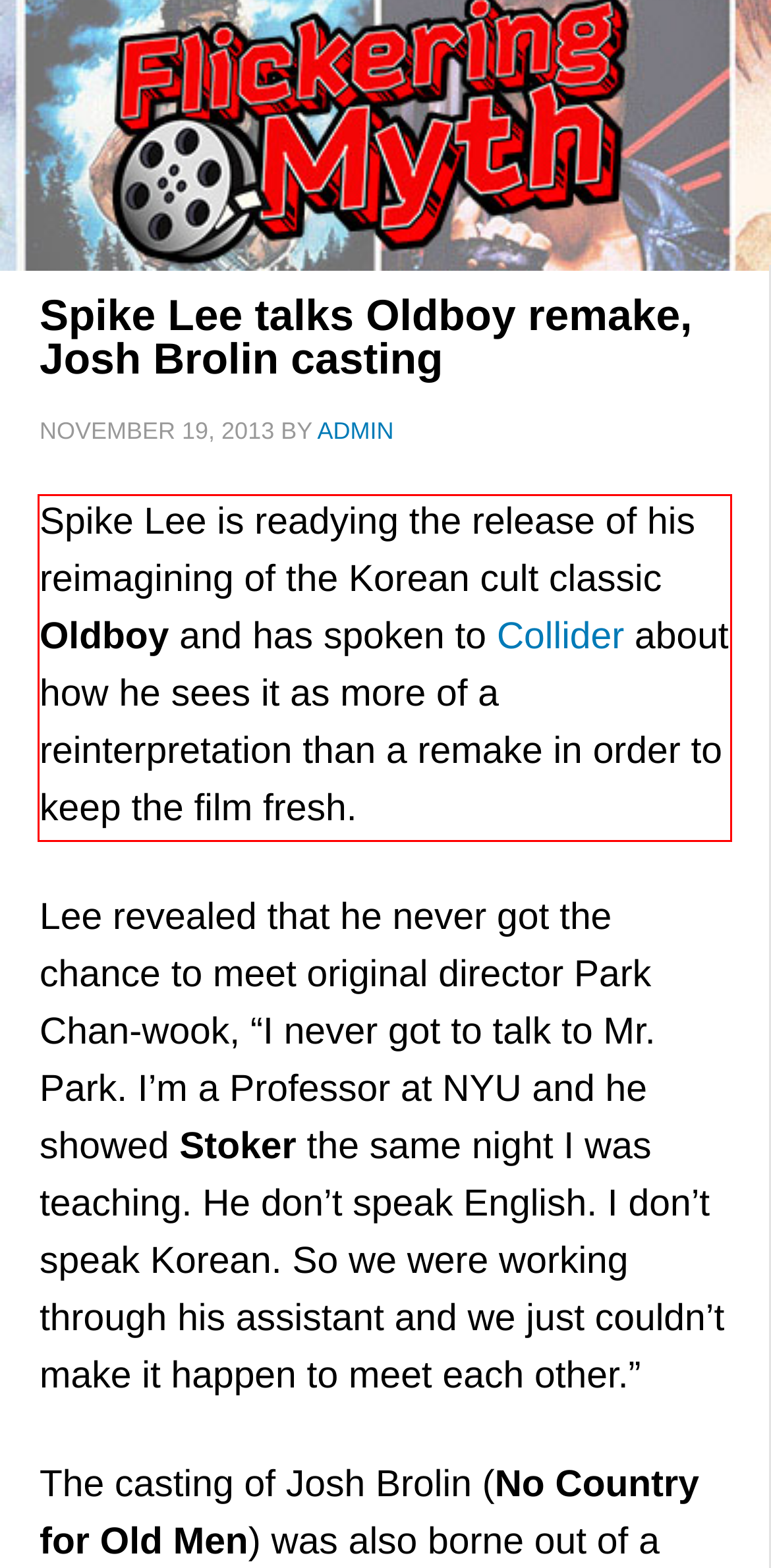Please perform OCR on the text within the red rectangle in the webpage screenshot and return the text content.

Spike Lee is readying the release of his reimagining of the Korean cult classic Oldboy and has spoken to Collider about how he sees it as more of a reinterpretation than a remake in order to keep the film fresh.